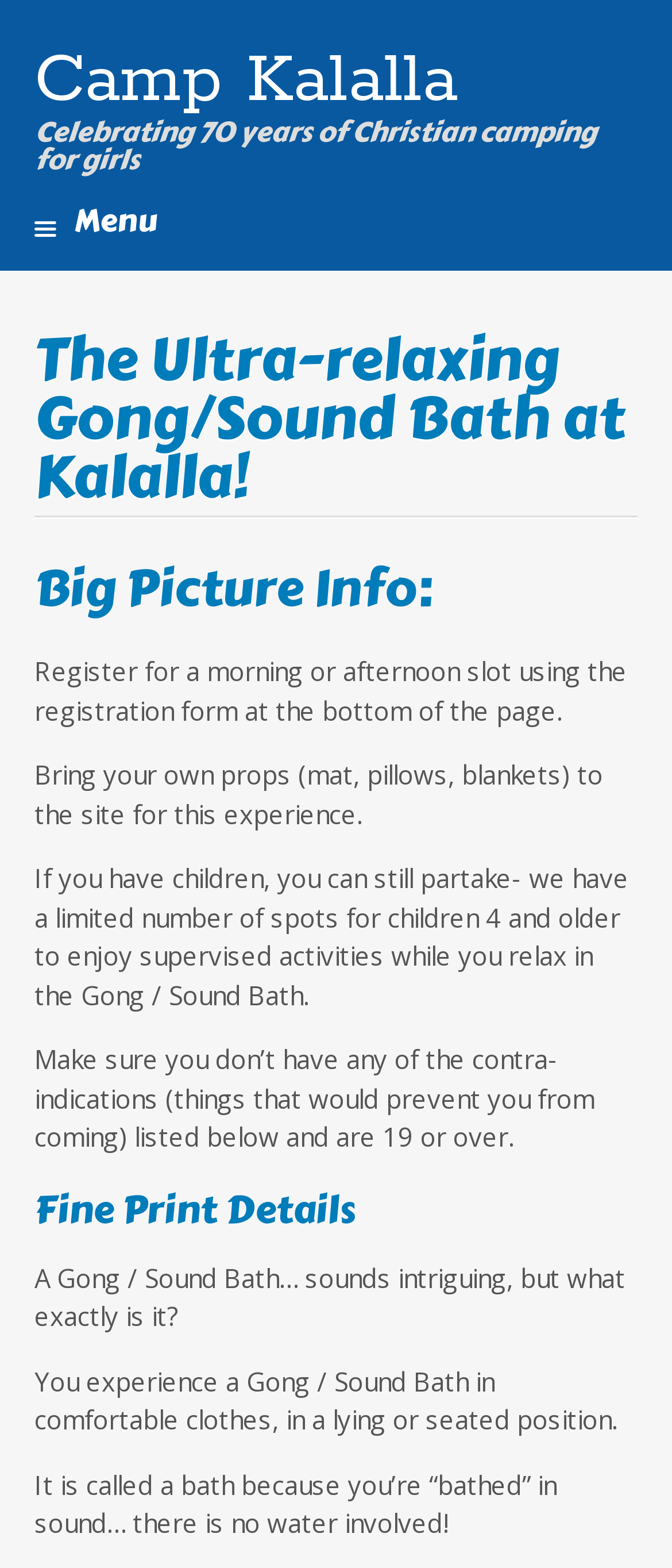Analyze the image and give a detailed response to the question:
What is the purpose of the Gong/Sound Bath?

Although the webpage does not explicitly state the purpose, based on the context and the description of the experience, it can be inferred that the Gong/Sound Bath is intended for relaxation.